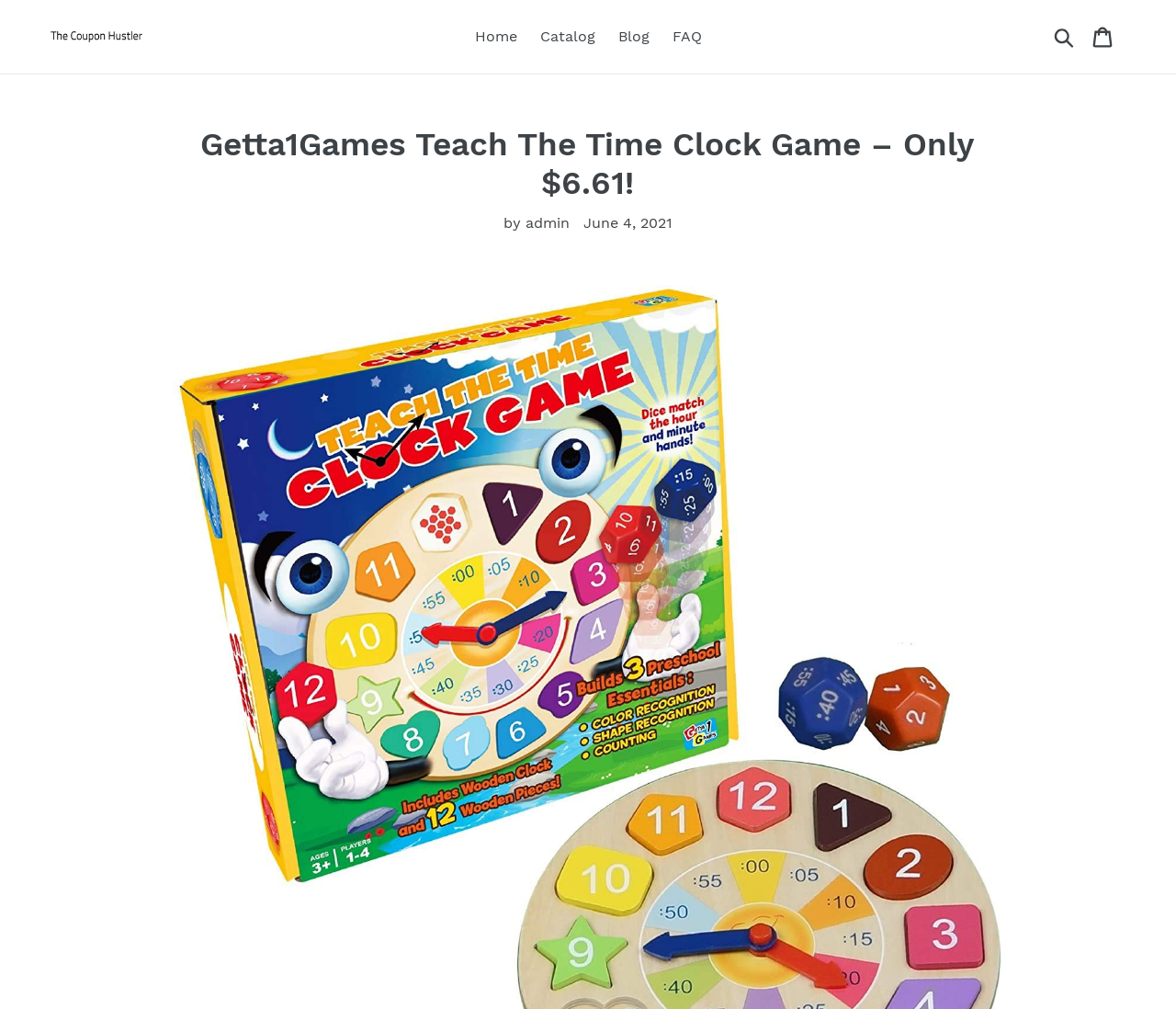What is the name of the website?
Using the image, elaborate on the answer with as much detail as possible.

I determined the name of the website by looking at the top-left corner of the webpage, where I found a link with the text 'The Coupon Hustler' and an accompanying image with the same name.